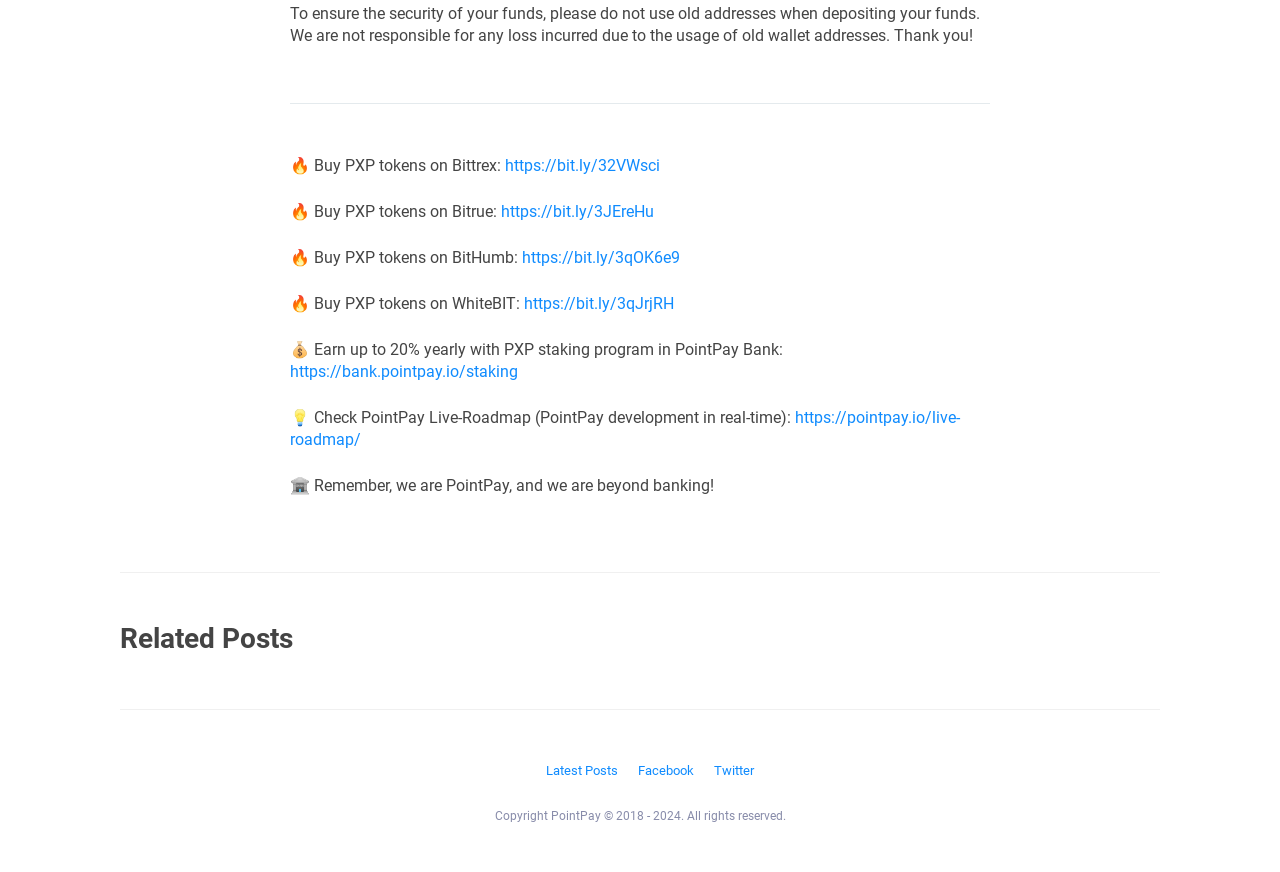Determine the bounding box coordinates for the clickable element required to fulfill the instruction: "Buy PXP tokens on Bittrex". Provide the coordinates as four float numbers between 0 and 1, i.e., [left, top, right, bottom].

[0.395, 0.179, 0.516, 0.201]